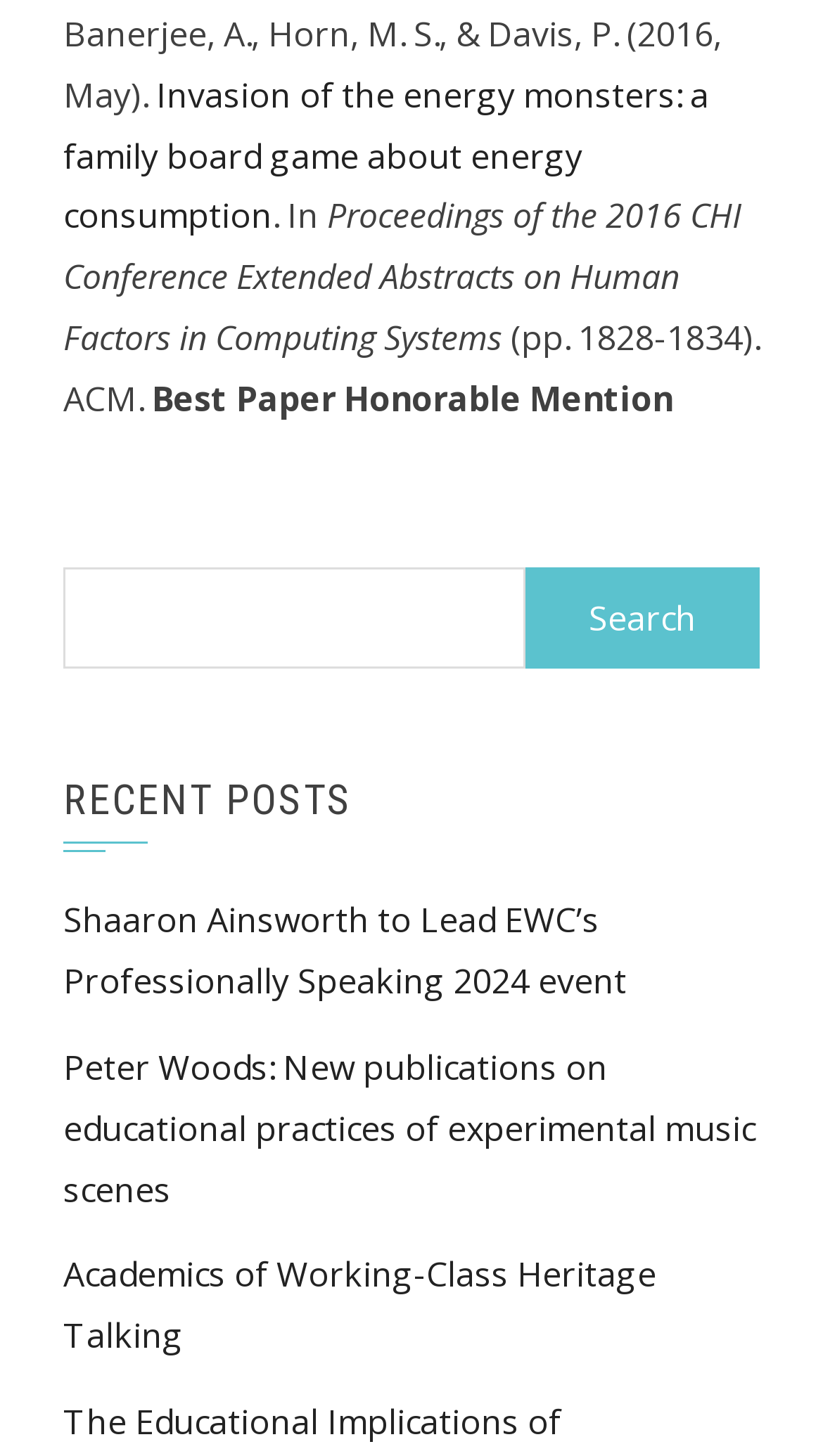What is the title of the first research paper?
Provide a concise answer using a single word or phrase based on the image.

Invasion of the energy monsters